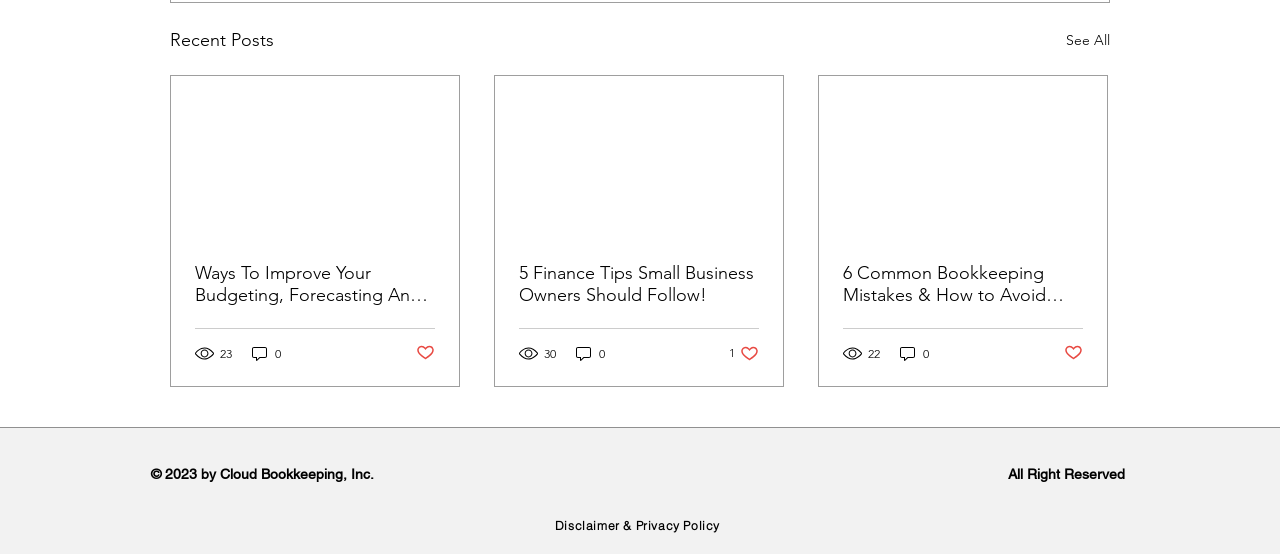Can you identify the bounding box coordinates of the clickable region needed to carry out this instruction: 'Read the article about budgeting'? The coordinates should be four float numbers within the range of 0 to 1, stated as [left, top, right, bottom].

[0.152, 0.474, 0.34, 0.553]